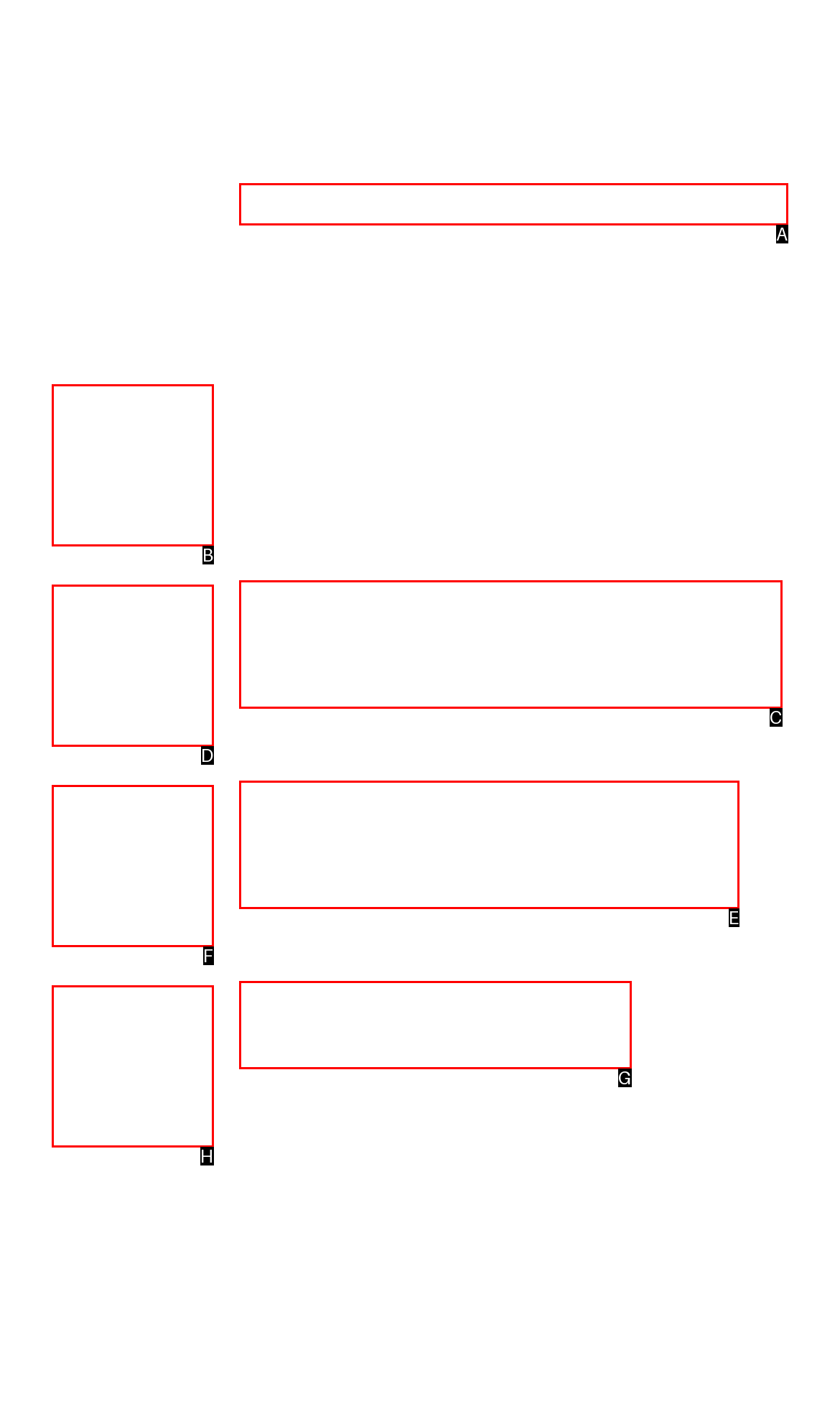Tell me which one HTML element I should click to complete the following task: read Small Things Matter Answer with the option's letter from the given choices directly.

A